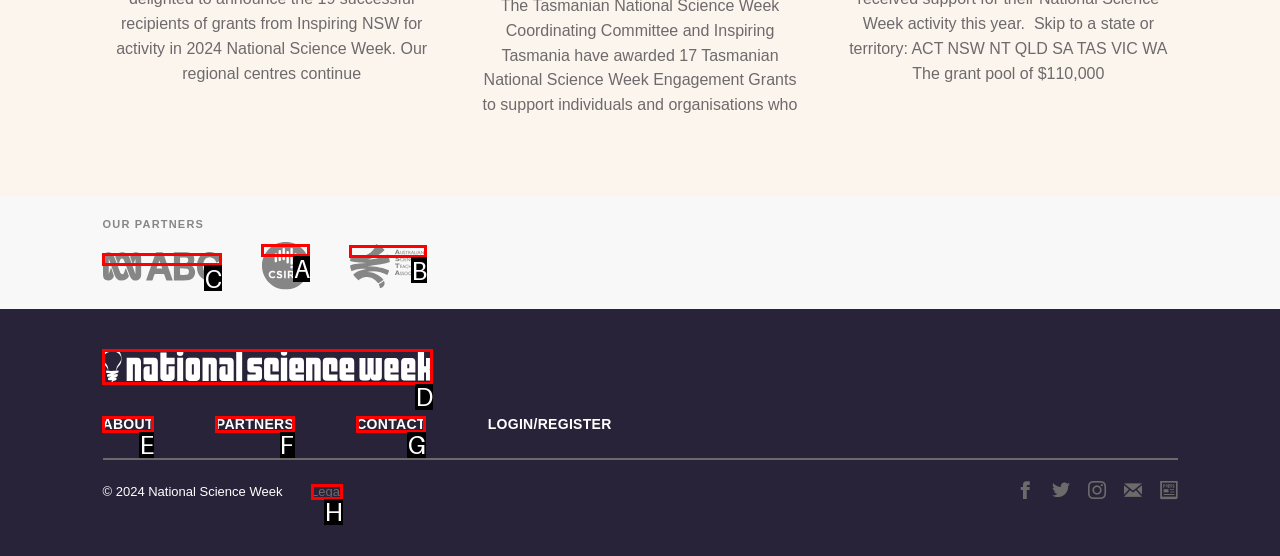Which HTML element matches the description: Learn more the best? Answer directly with the letter of the chosen option.

None